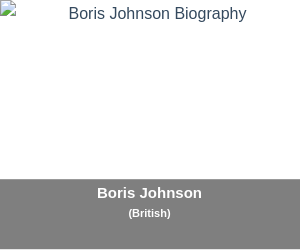Offer an in-depth caption of the image, mentioning all notable aspects.

The image features a biography link for Boris Johnson, prominently titled "Boris Johnson Biography," with an accompanying icon indicating a biography format. Below this title, the name "Boris Johnson" is displayed in bold letters, followed by the note "(British)" in a smaller font, indicating his nationality. This layout suggests that the page provides detailed information about Boris Johnson’s life and career, likely aimed at readers interested in political figures and their biographies. The background remains simple, helping to emphasize the text and make it easily readable.